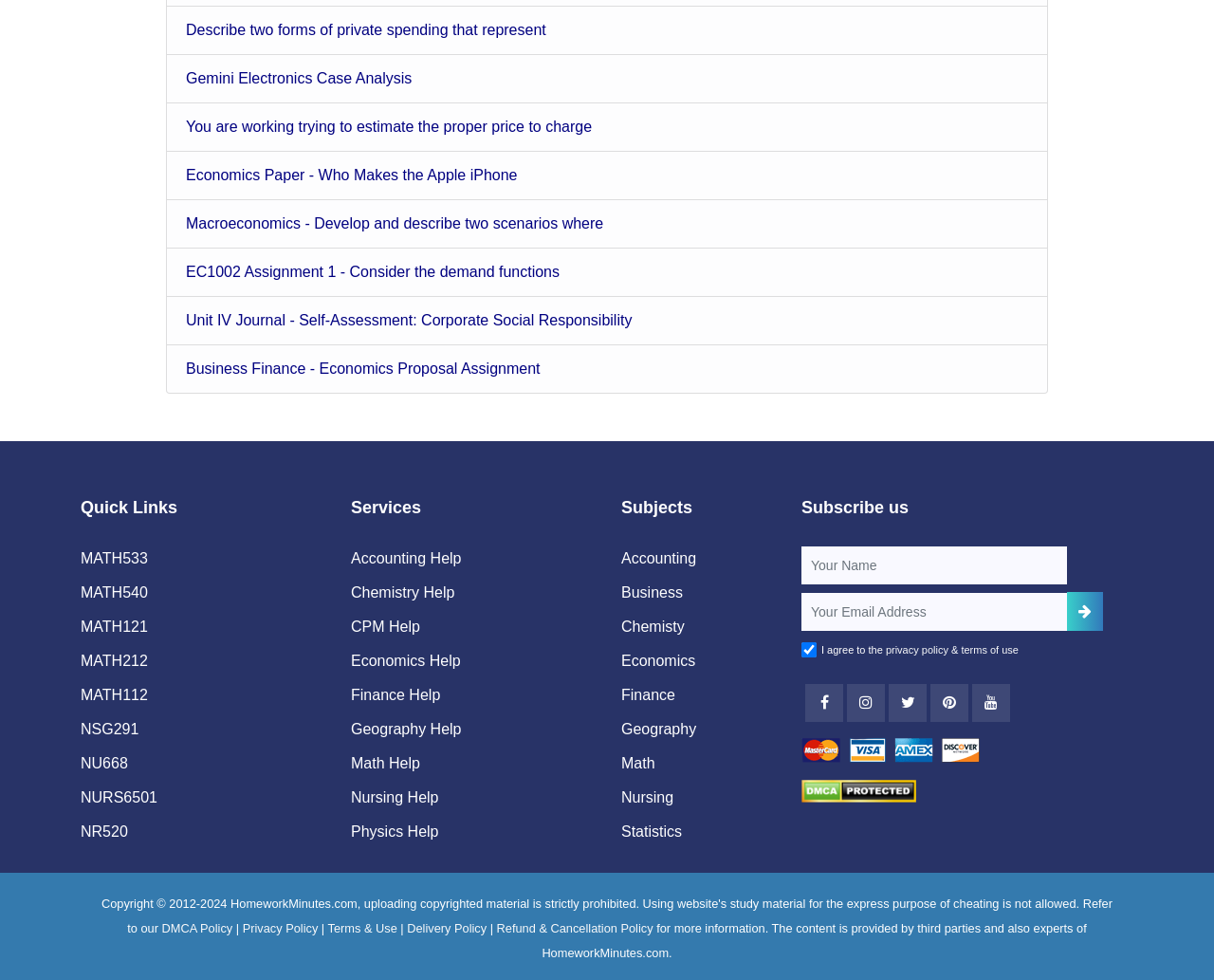Please identify the bounding box coordinates of where to click in order to follow the instruction: "Read the Privacy Policy".

[0.2, 0.94, 0.262, 0.955]